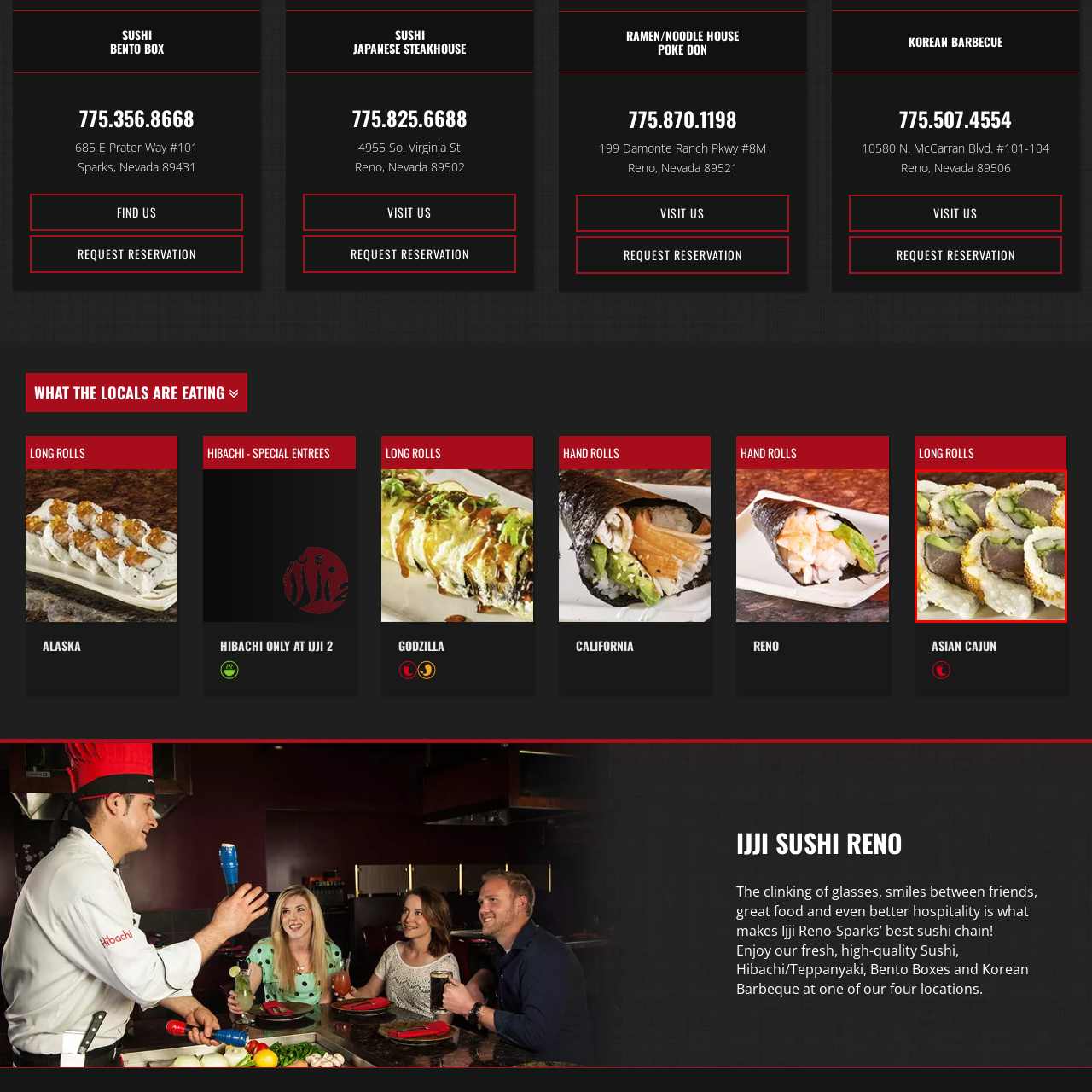What is the name of the sushi restaurant?
Refer to the image highlighted by the red box and give a one-word or short-phrase answer reflecting what you see.

Ijji Sushi Reno